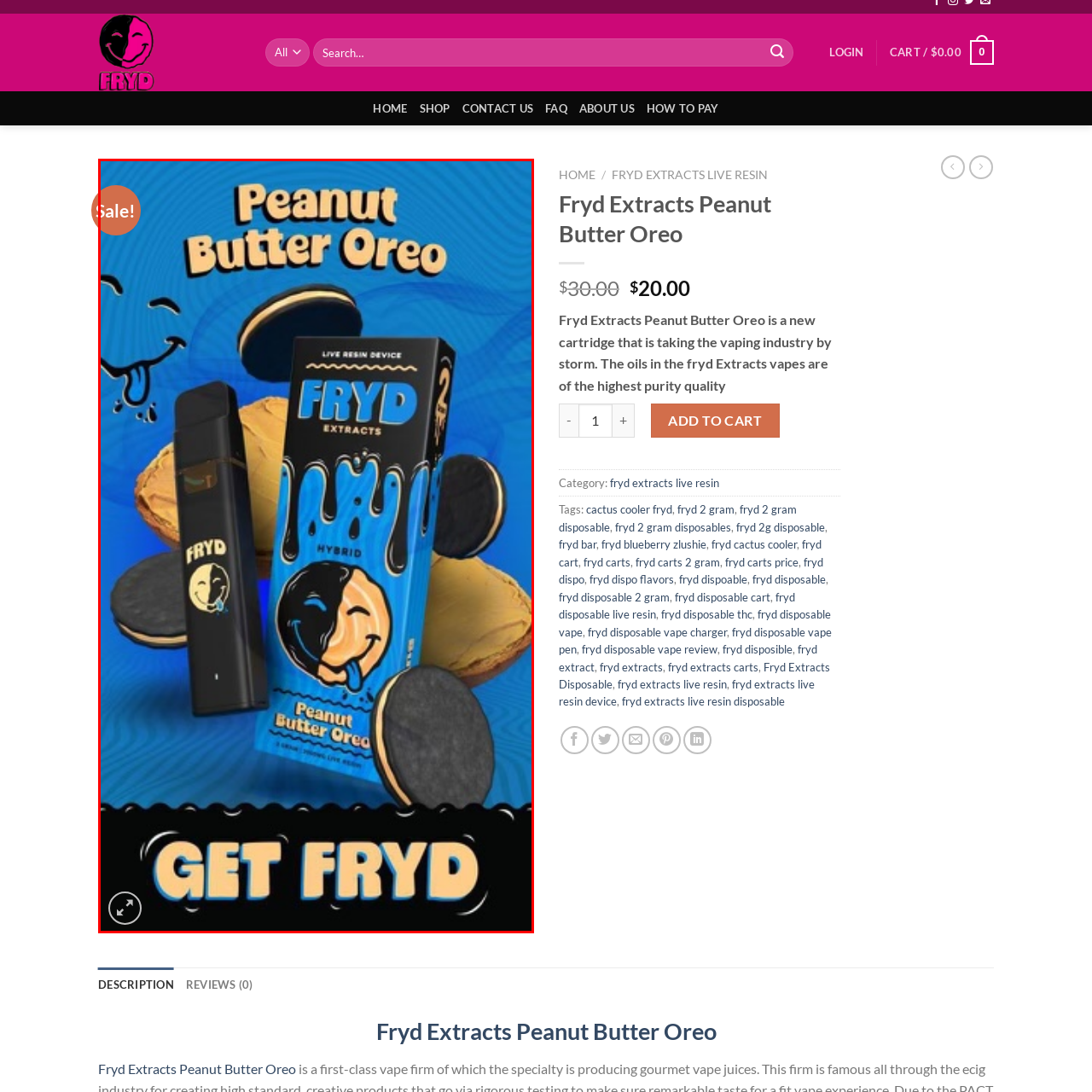Please review the portion of the image contained within the red boundary and provide a detailed answer to the subsequent question, referencing the image: What is the color of the background?

The color of the background can be determined by analyzing the overall design of the promotional graphic, which features an energetic blue background that enhances the playful, fun vibe of the promotion.